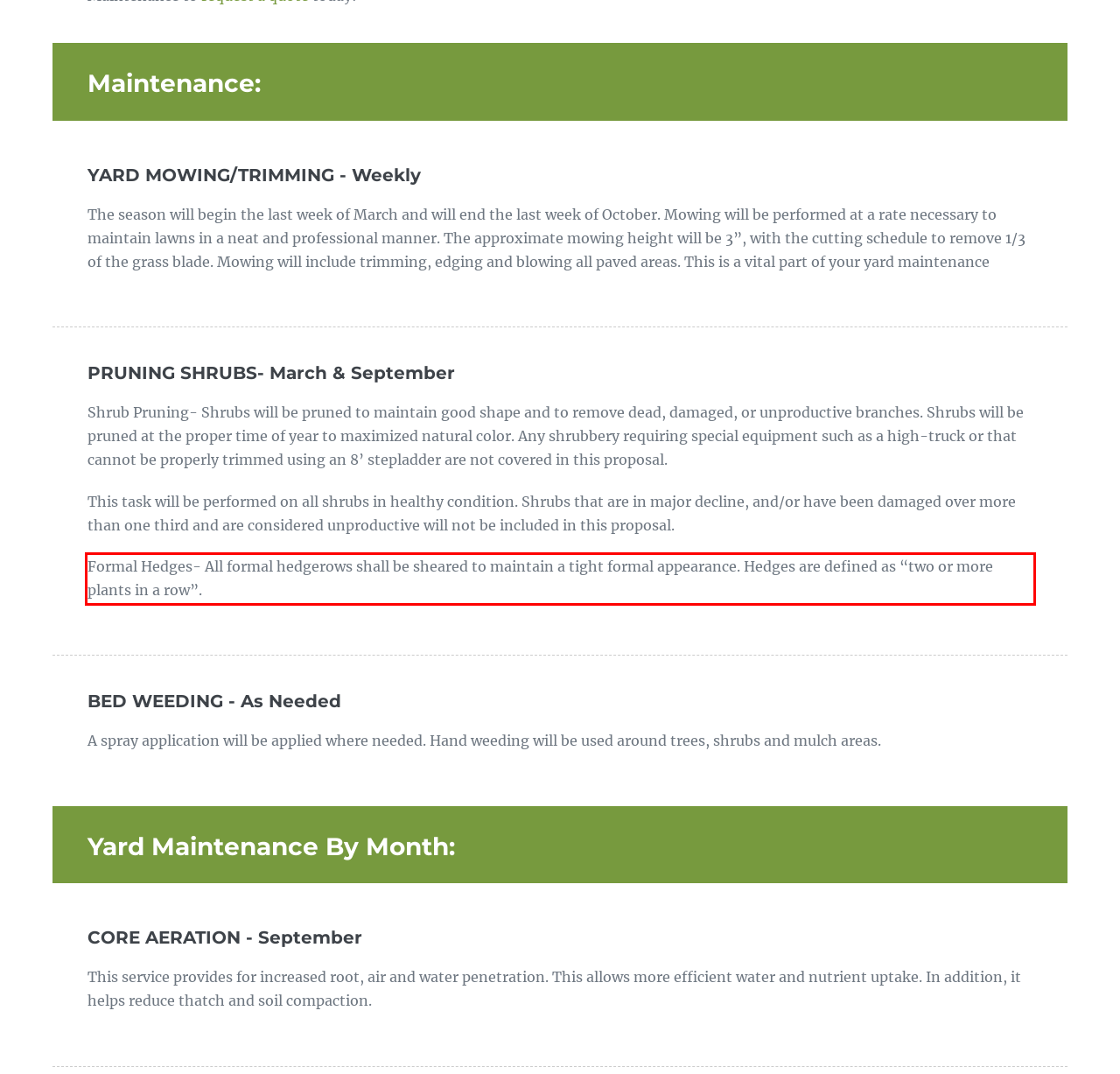Observe the screenshot of the webpage that includes a red rectangle bounding box. Conduct OCR on the content inside this red bounding box and generate the text.

Formal Hedges- All formal hedgerows shall be sheared to maintain a tight formal appearance. Hedges are defined as “two or more plants in a row”.